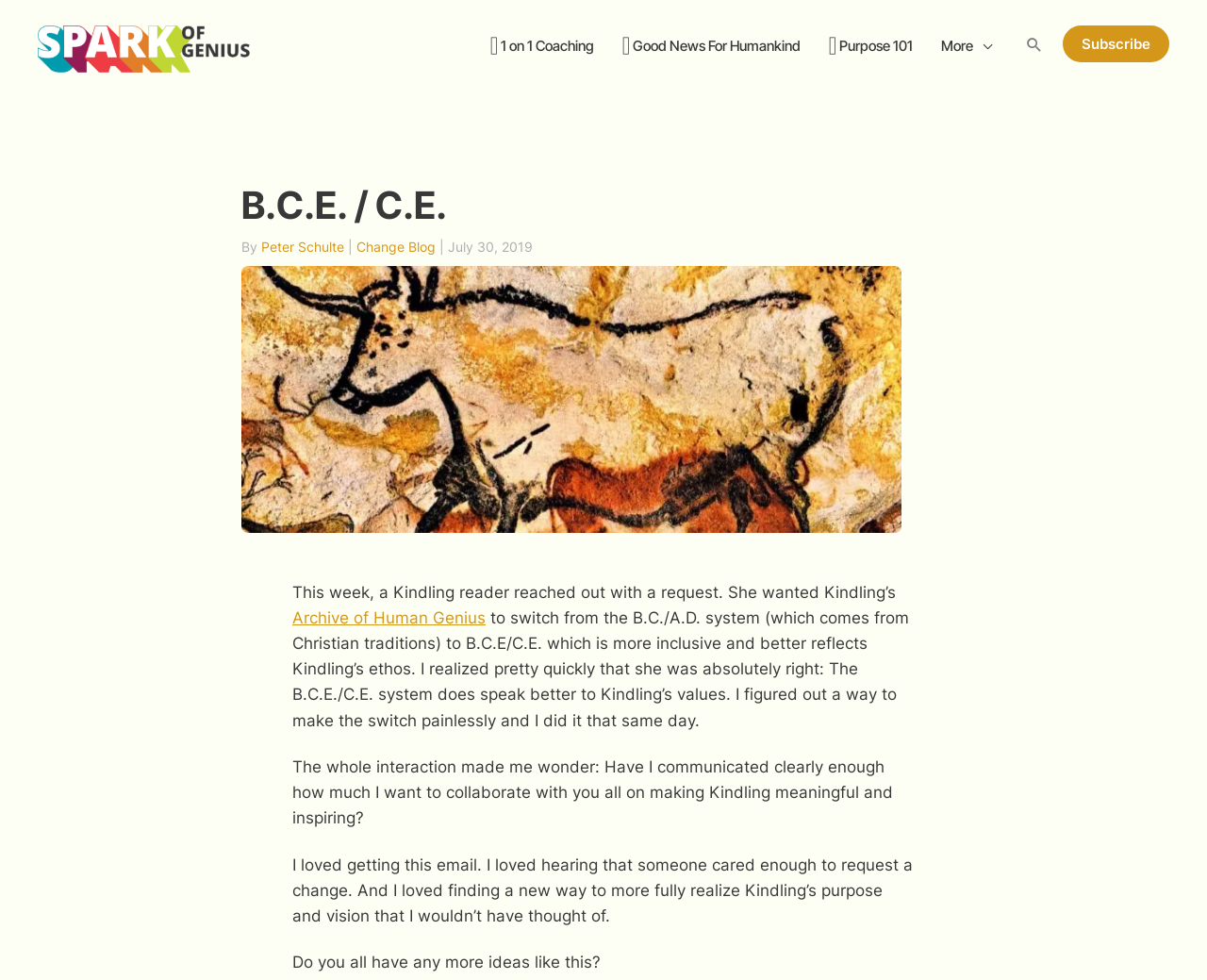Locate the bounding box coordinates of the element that should be clicked to execute the following instruction: "Read the Archive of Human Genius article".

[0.242, 0.621, 0.402, 0.64]